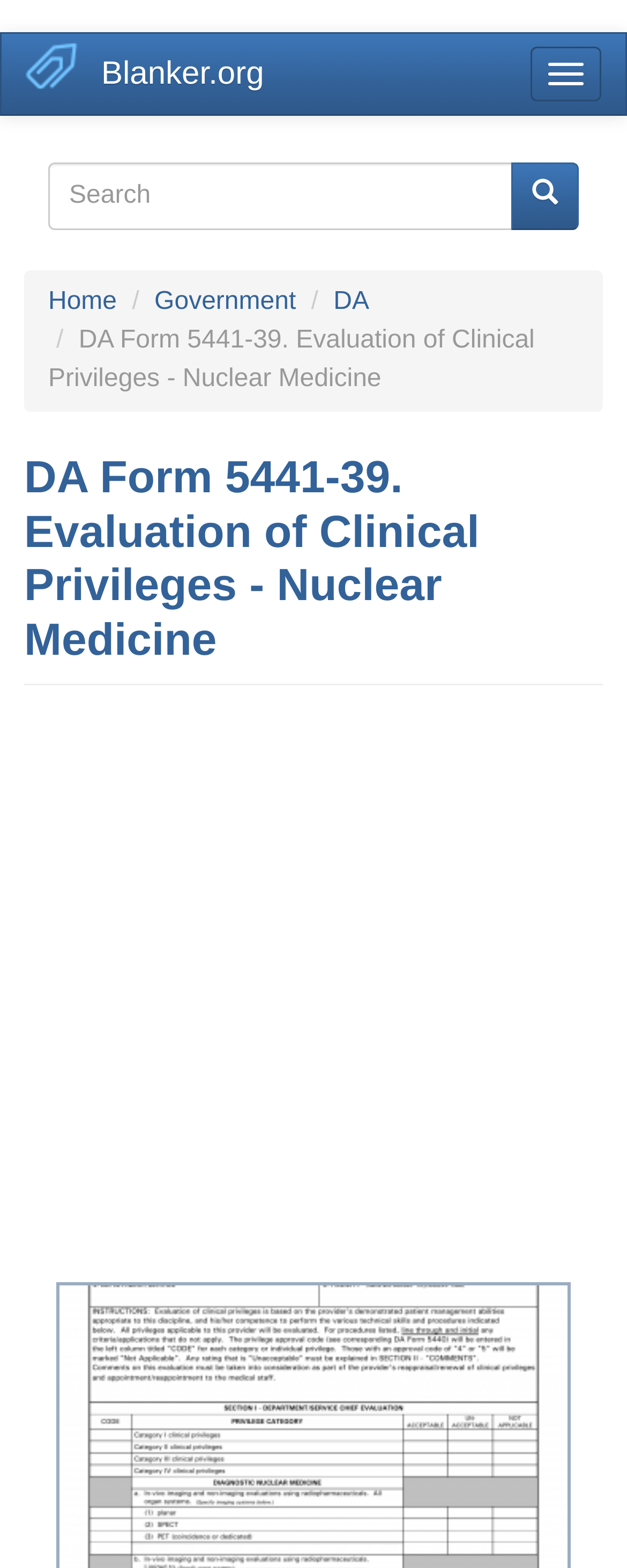What type of professionals is the form for?
Please respond to the question with a detailed and well-explained answer.

The webpage content specifically mentions that the DA Form 5441-39 is for evaluating clinical privileges for Nuclear Medicine professionals, indicating that the form is intended for professionals in this field.